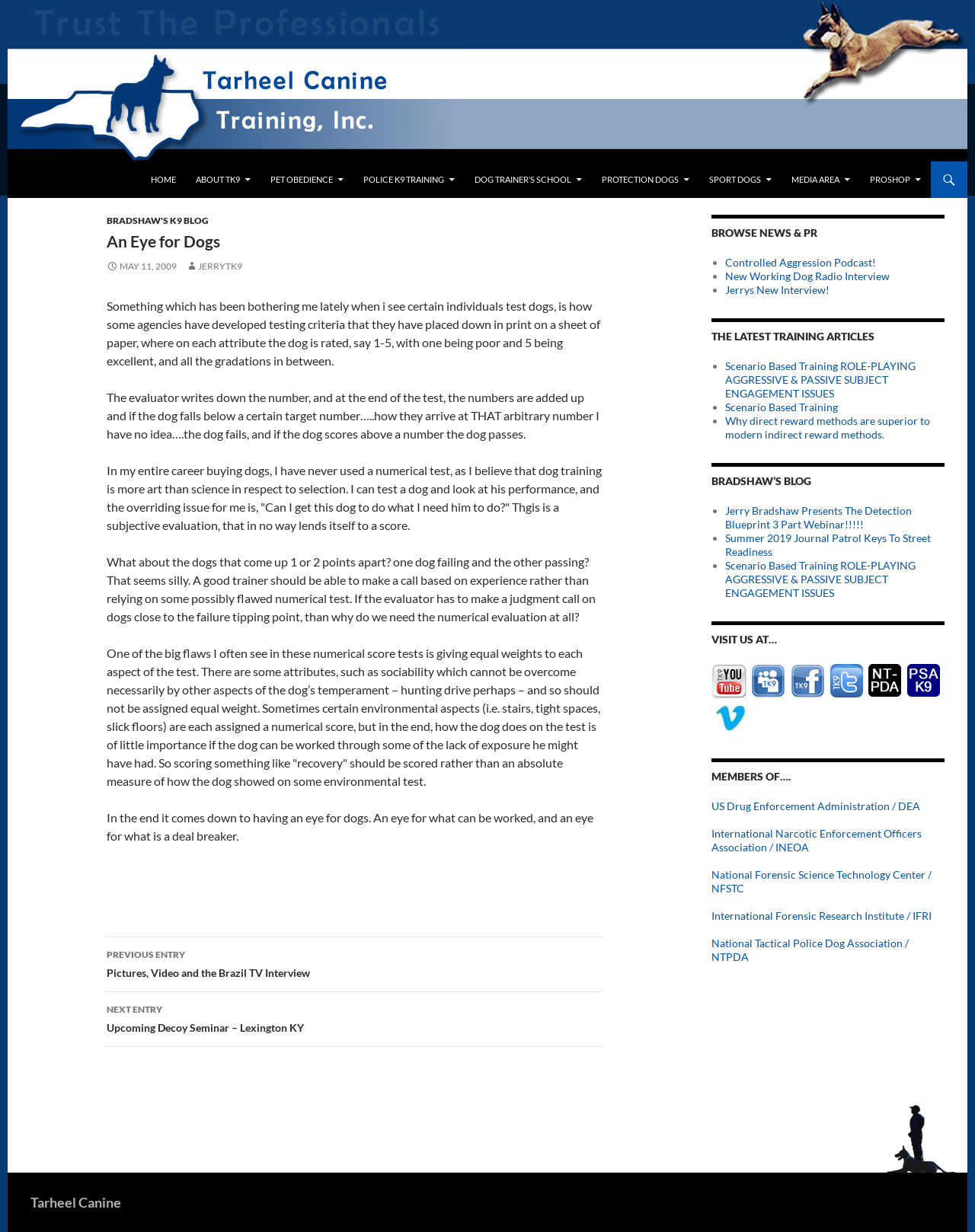What type of training is mentioned in the article?
Please answer the question with a detailed and comprehensive explanation.

I found the answer by reading the article, which discusses the author's approach to dog training and selection.